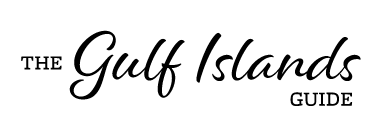Provide a single word or phrase answer to the question: 
What type of experience can visitors expect?

Distinctive Canadian experience